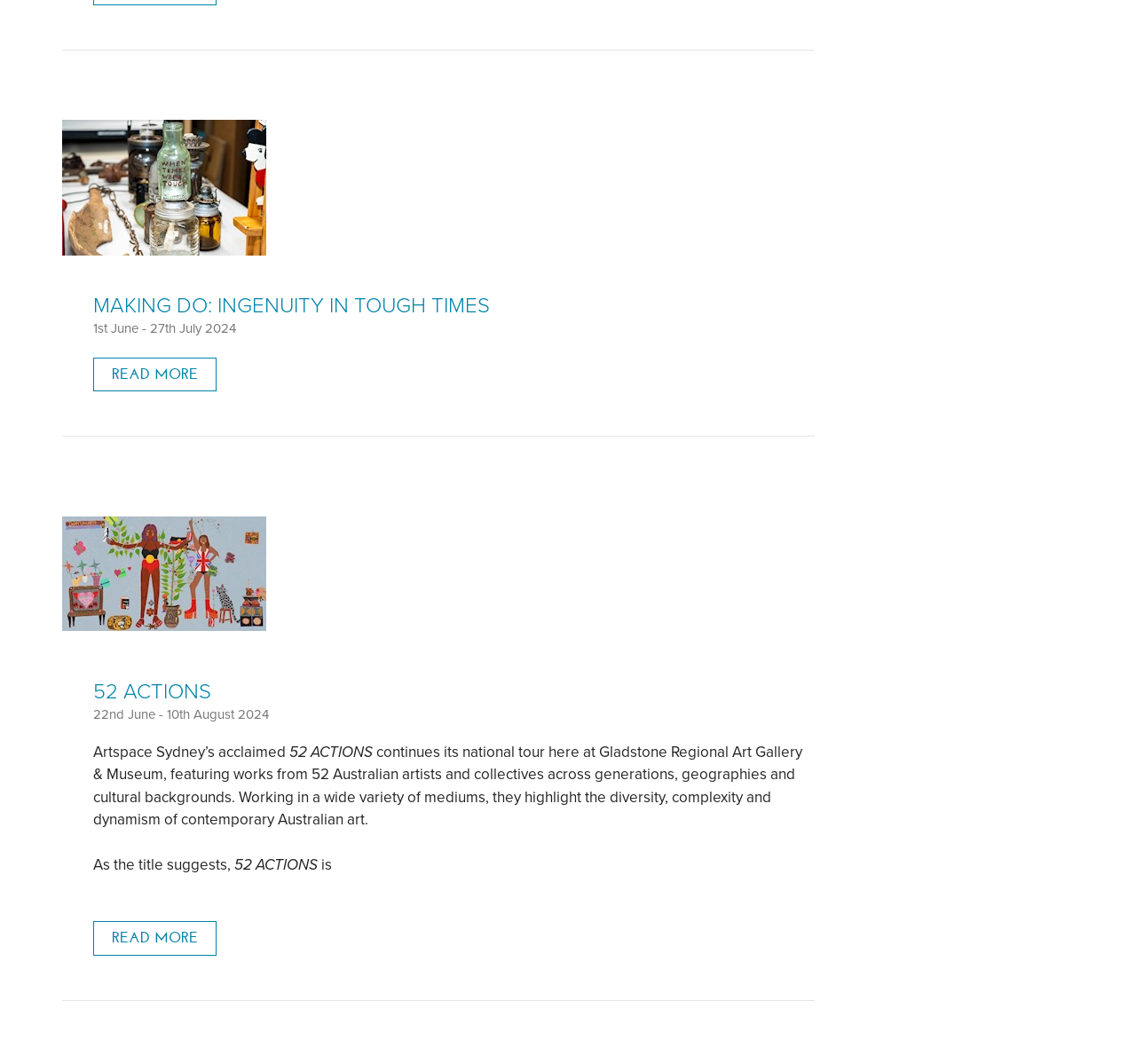Extract the bounding box coordinates for the UI element described as: "Exhibiting at GRAGM".

[0.216, 0.836, 0.32, 0.851]